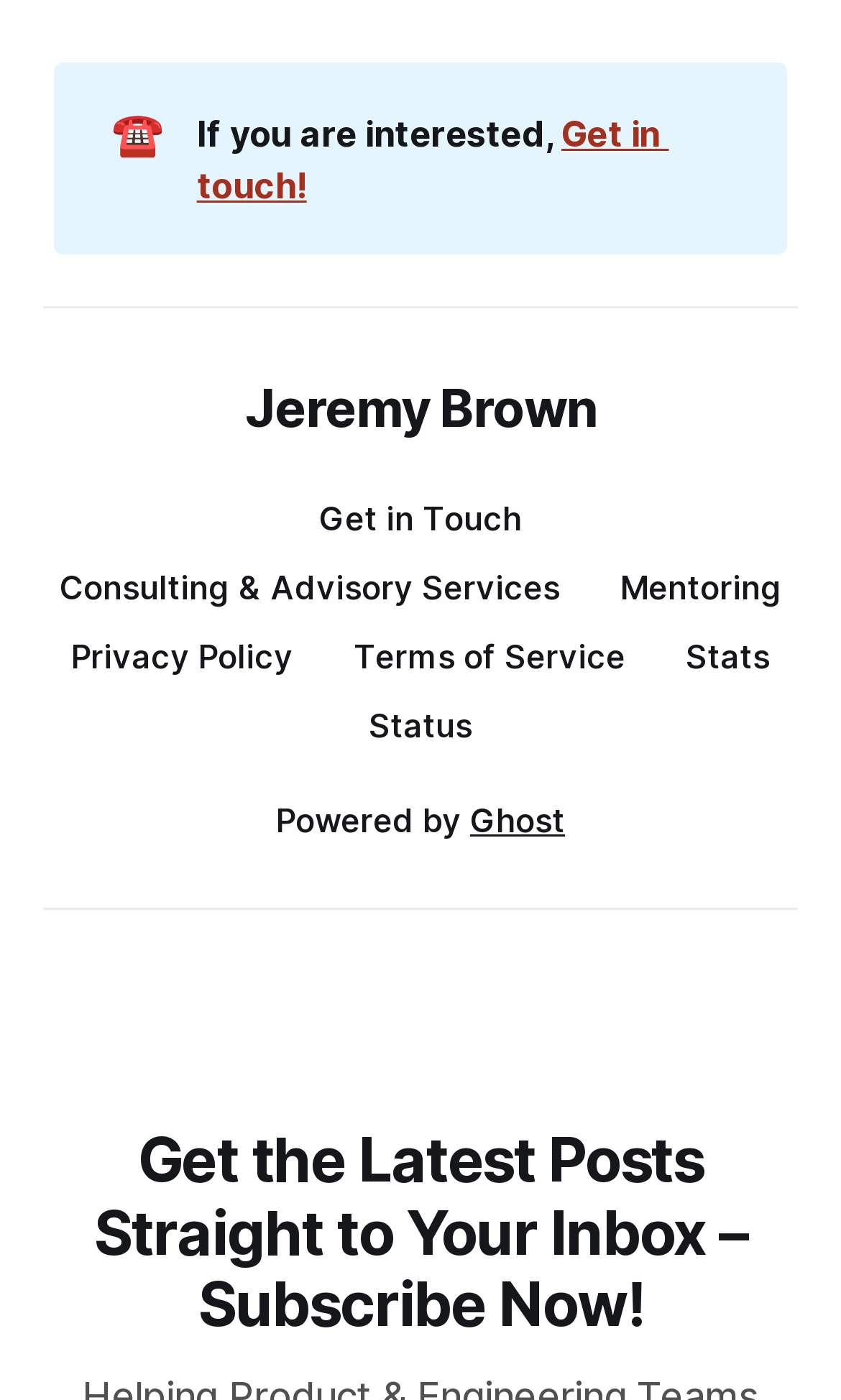Respond with a single word or phrase for the following question: 
What is the platform used to power the webpage?

Ghost